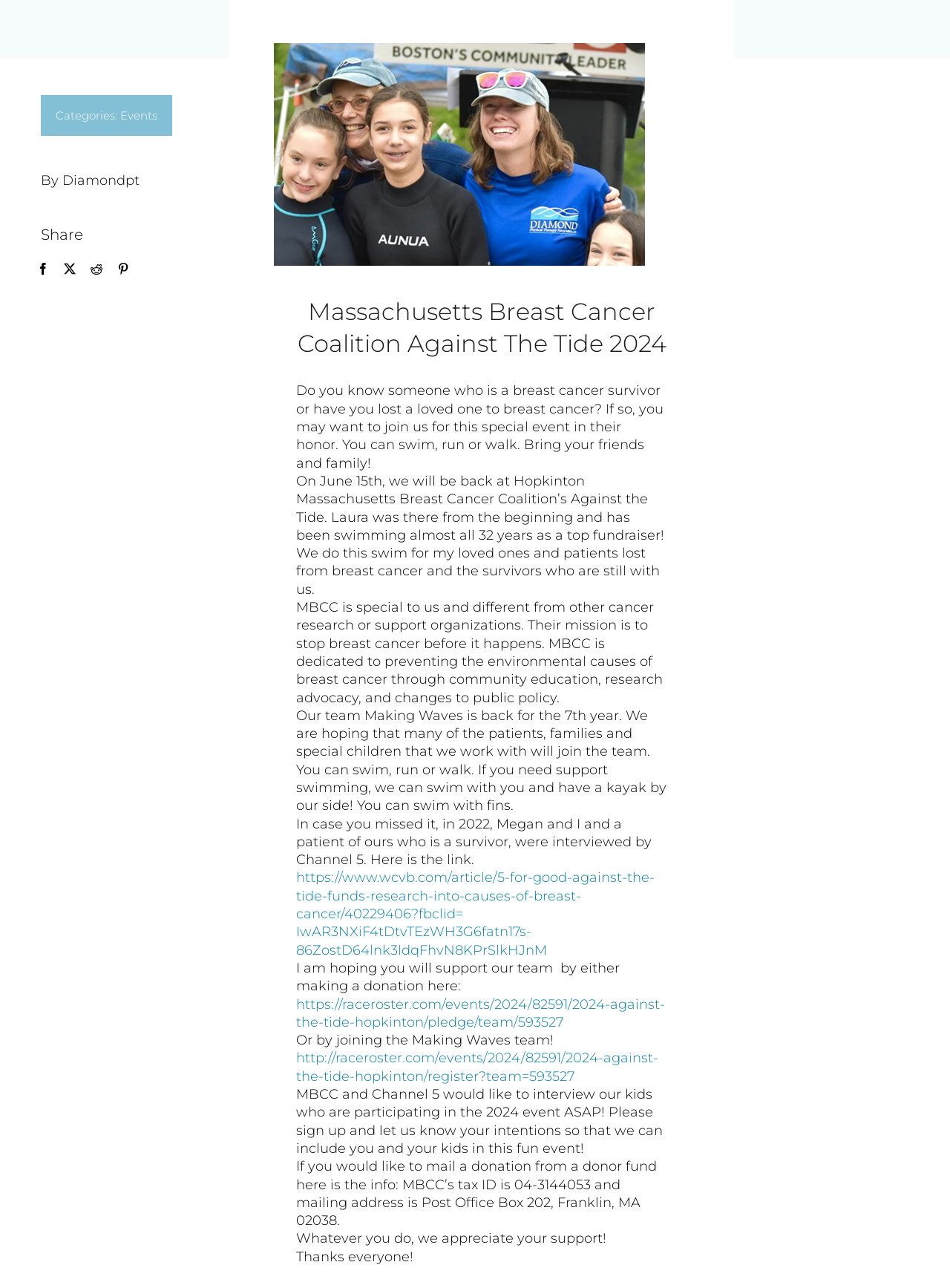Predict the bounding box of the UI element that fits this description: "http://raceroster.com/events/2024/82591/2024-against-the-tide-hopkinton/register?team=593527".

[0.312, 0.815, 0.693, 0.842]